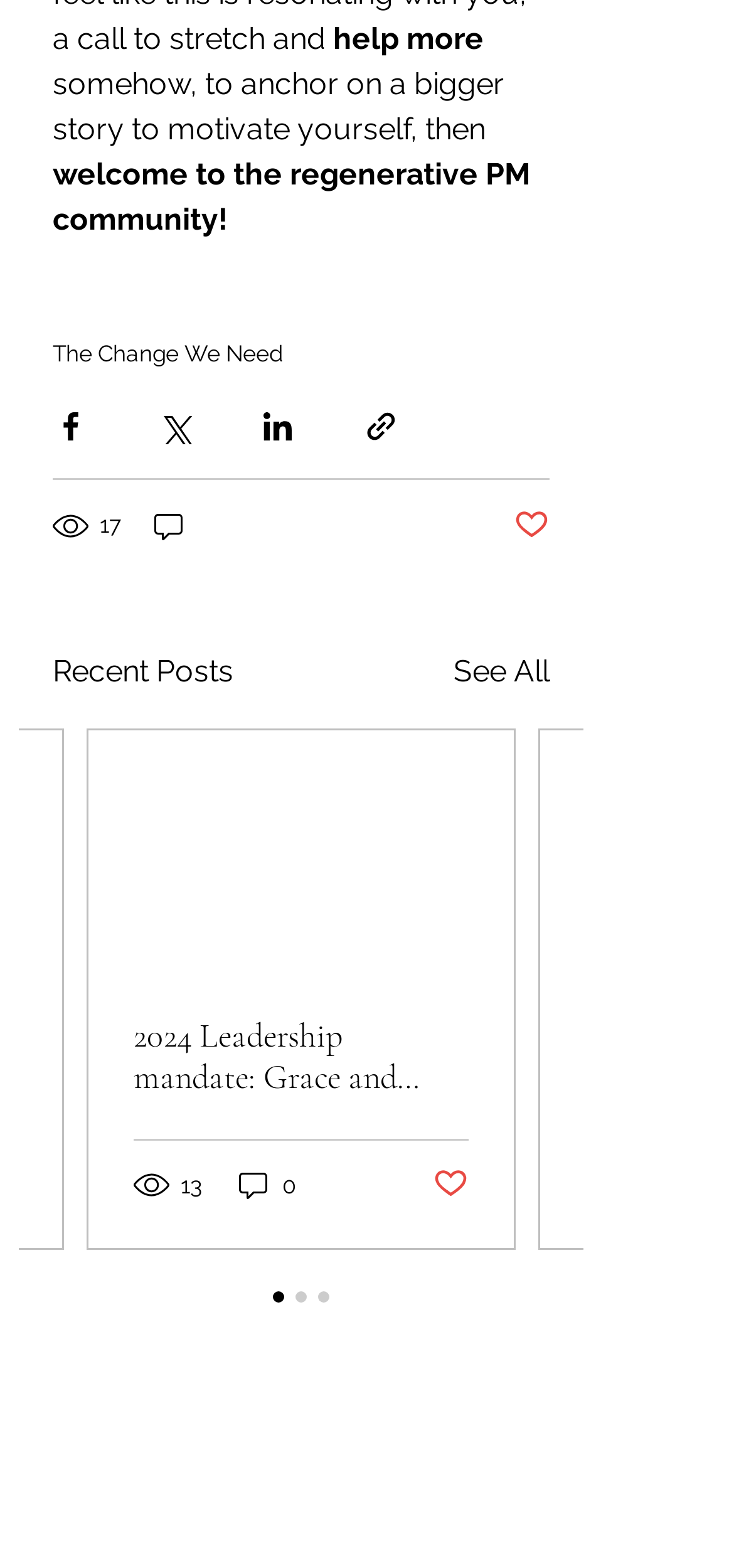Based on the description "aria-label="Share via link"", find the bounding box of the specified UI element.

[0.495, 0.26, 0.544, 0.283]